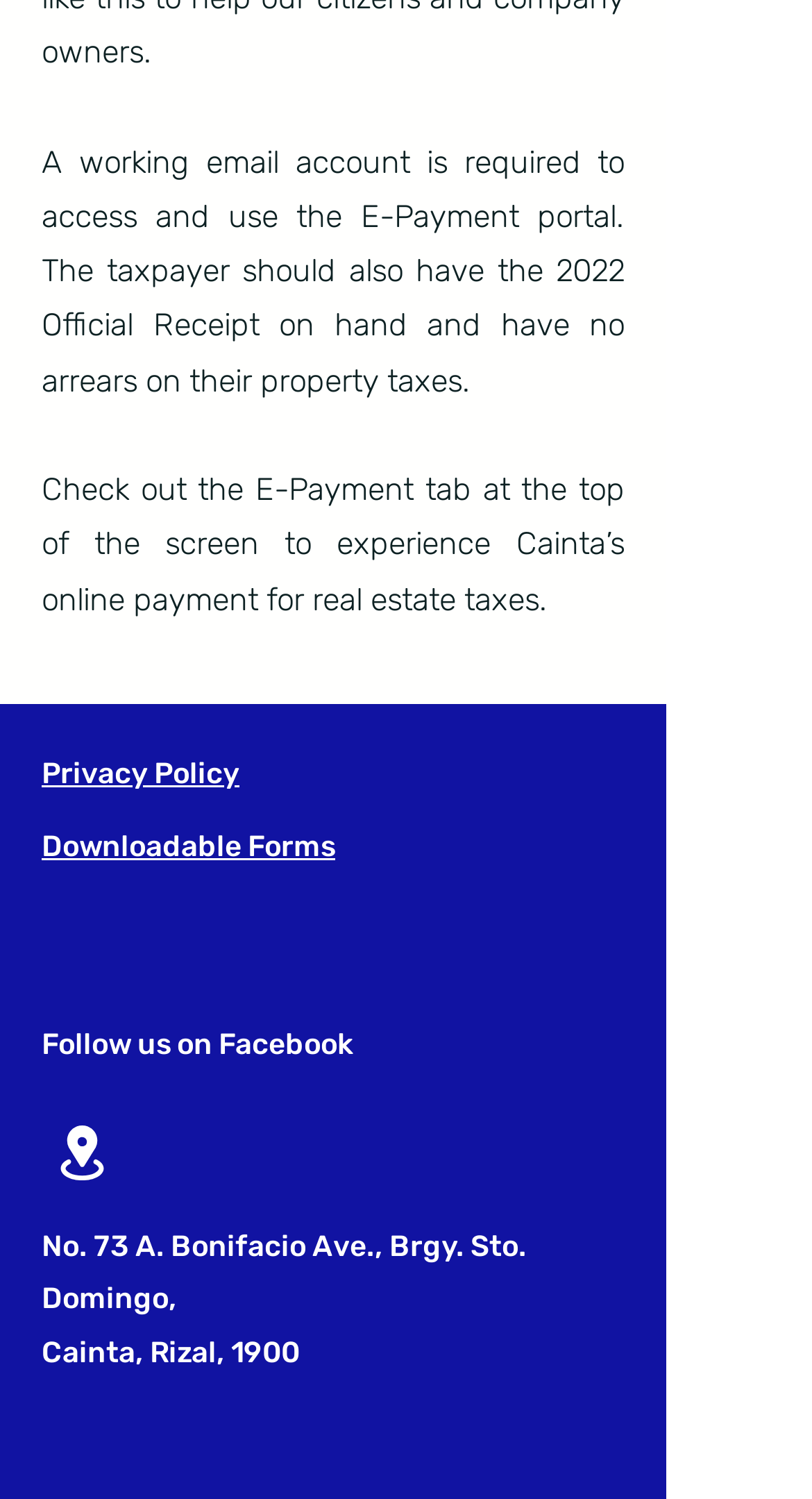What is required to access the E-Payment portal?
Using the image as a reference, answer with just one word or a short phrase.

A working email account